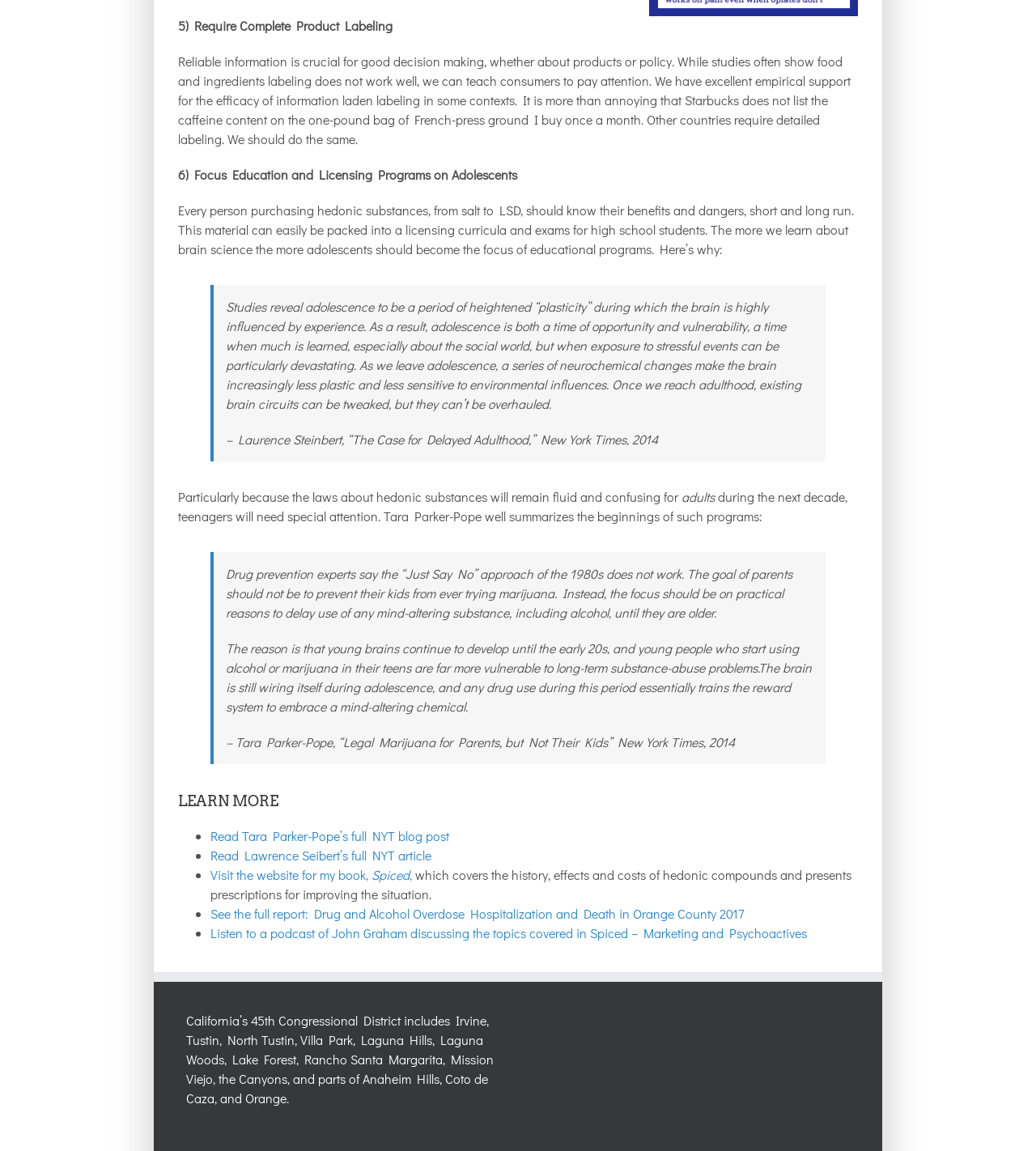Carefully examine the image and provide an in-depth answer to the question: What is the focus of educational programs?

The webpage suggests that educational programs should focus on adolescents because adolescence is a period of heightened 'plasticity' during which the brain is highly influenced by experience, making it a time of opportunity and vulnerability.